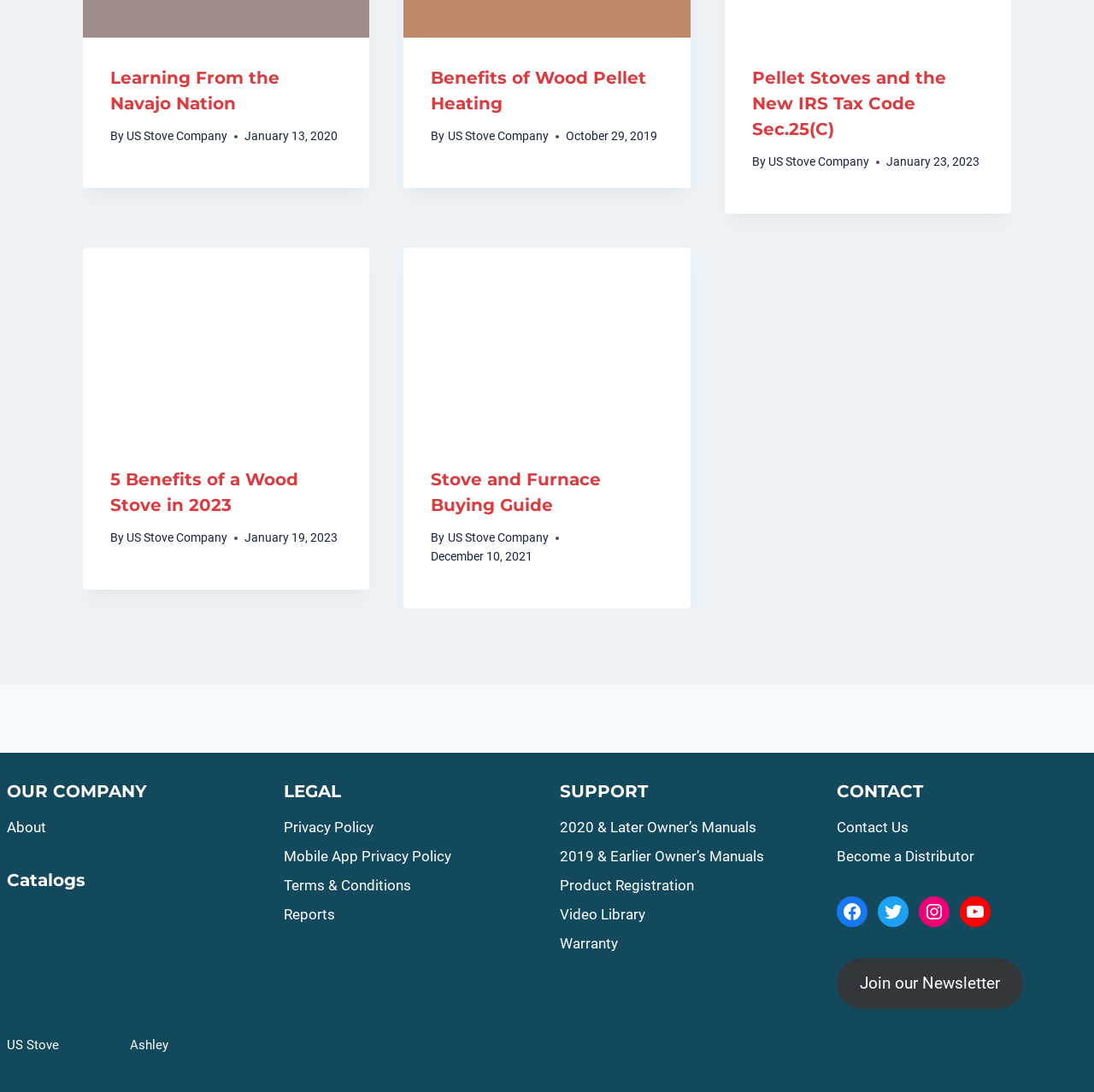Locate the bounding box coordinates of the element I should click to achieve the following instruction: "View 5 Benefits of a Wood Stove in 2023".

[0.076, 0.227, 0.338, 0.402]